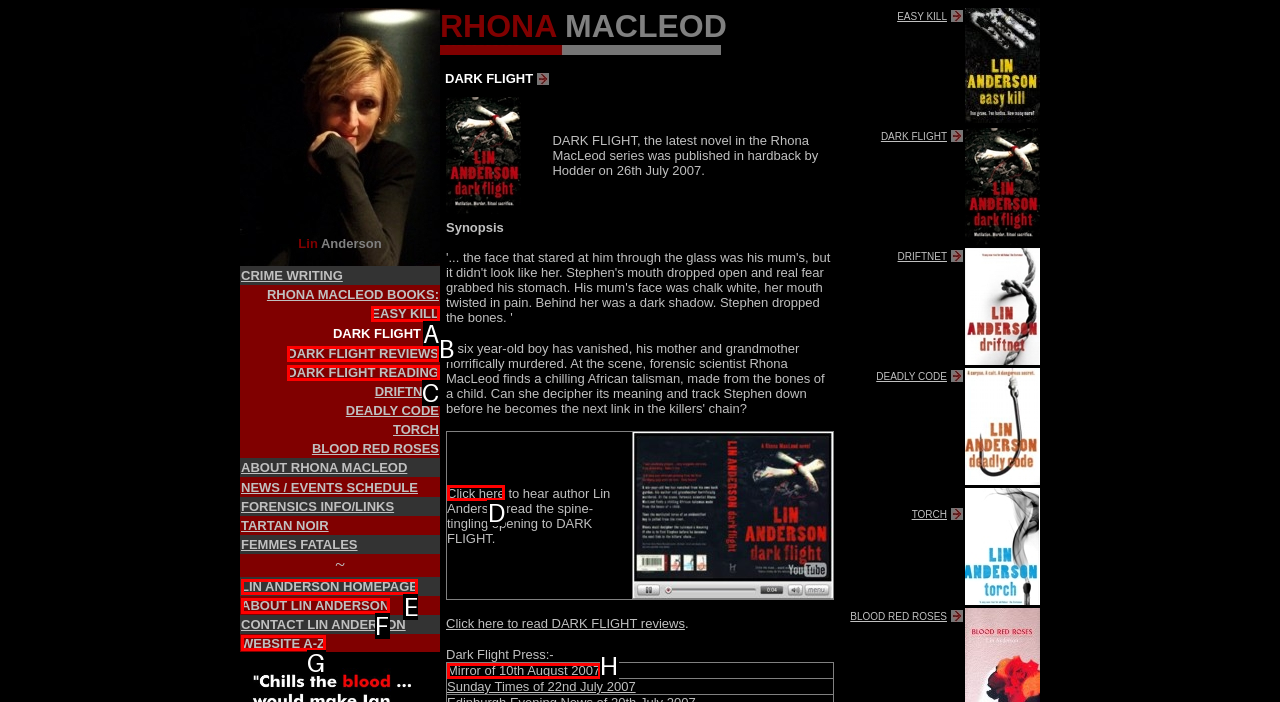Match the element description: Mirror of 10th August 2007 to the correct HTML element. Answer with the letter of the selected option.

H